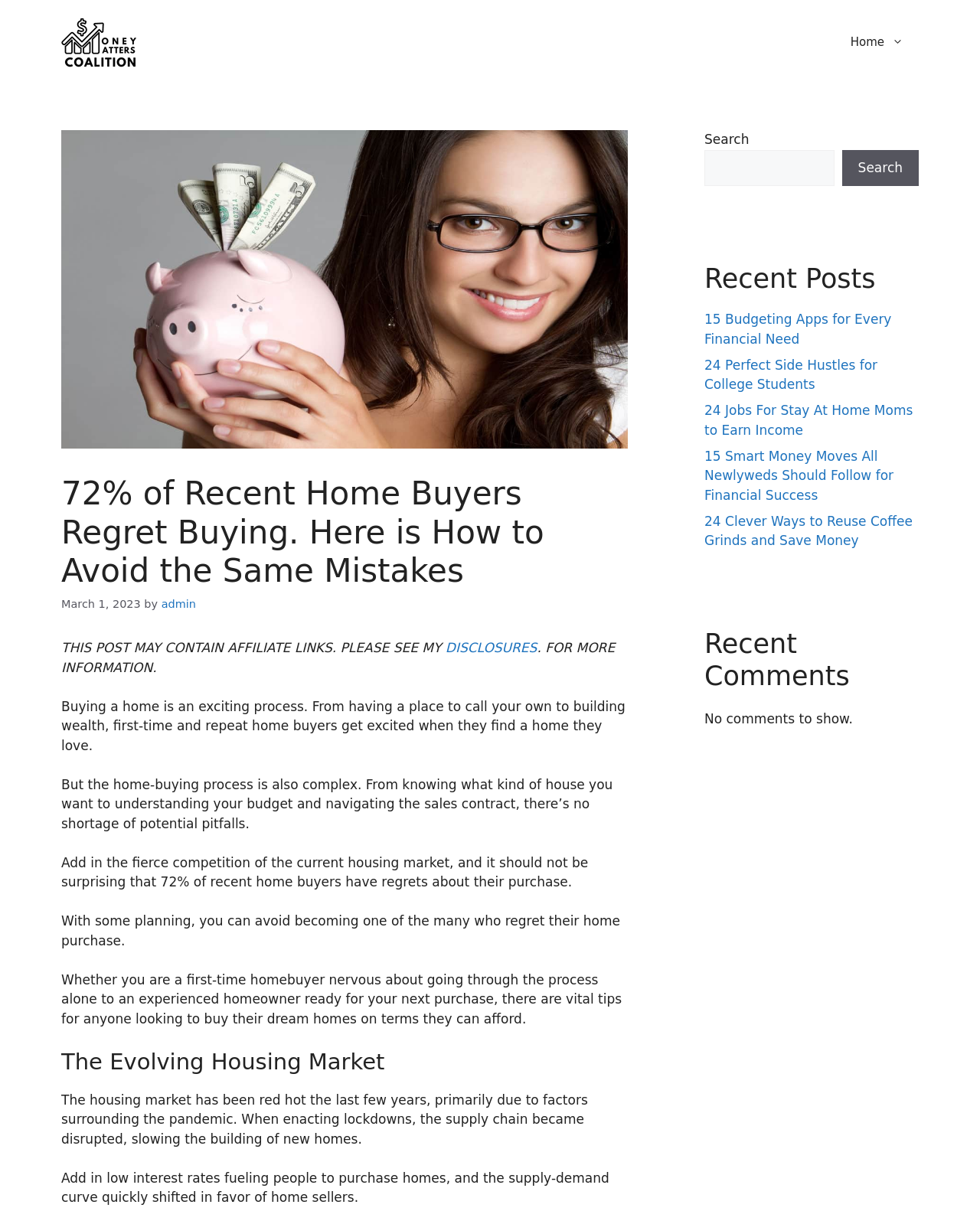Mark the bounding box of the element that matches the following description: "Search".

[0.859, 0.124, 0.938, 0.154]